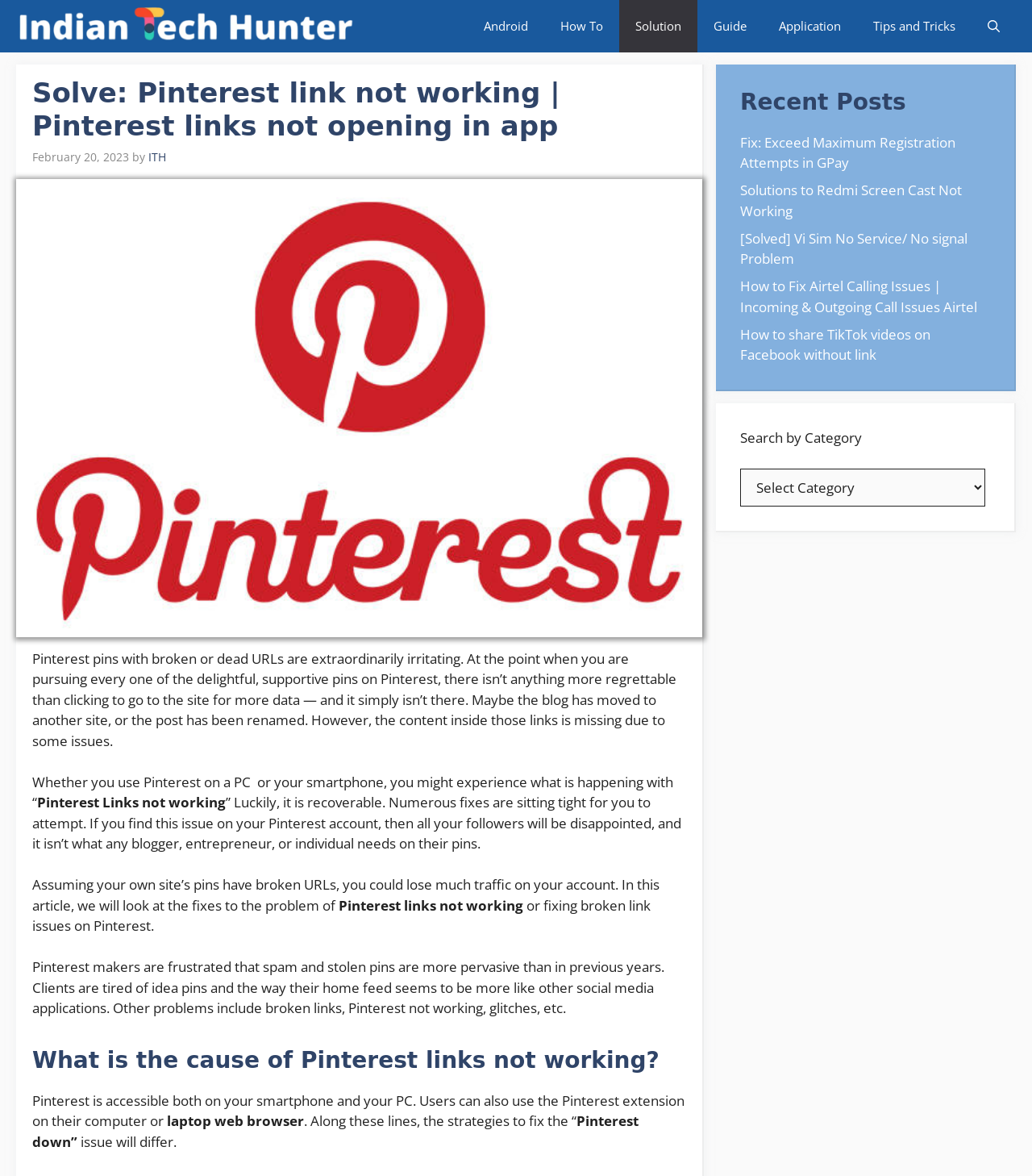Determine the bounding box coordinates of the region that needs to be clicked to achieve the task: "Read the recent post 'Fix: Exceed Maximum Registration Attempts in GPay'".

[0.717, 0.113, 0.926, 0.146]